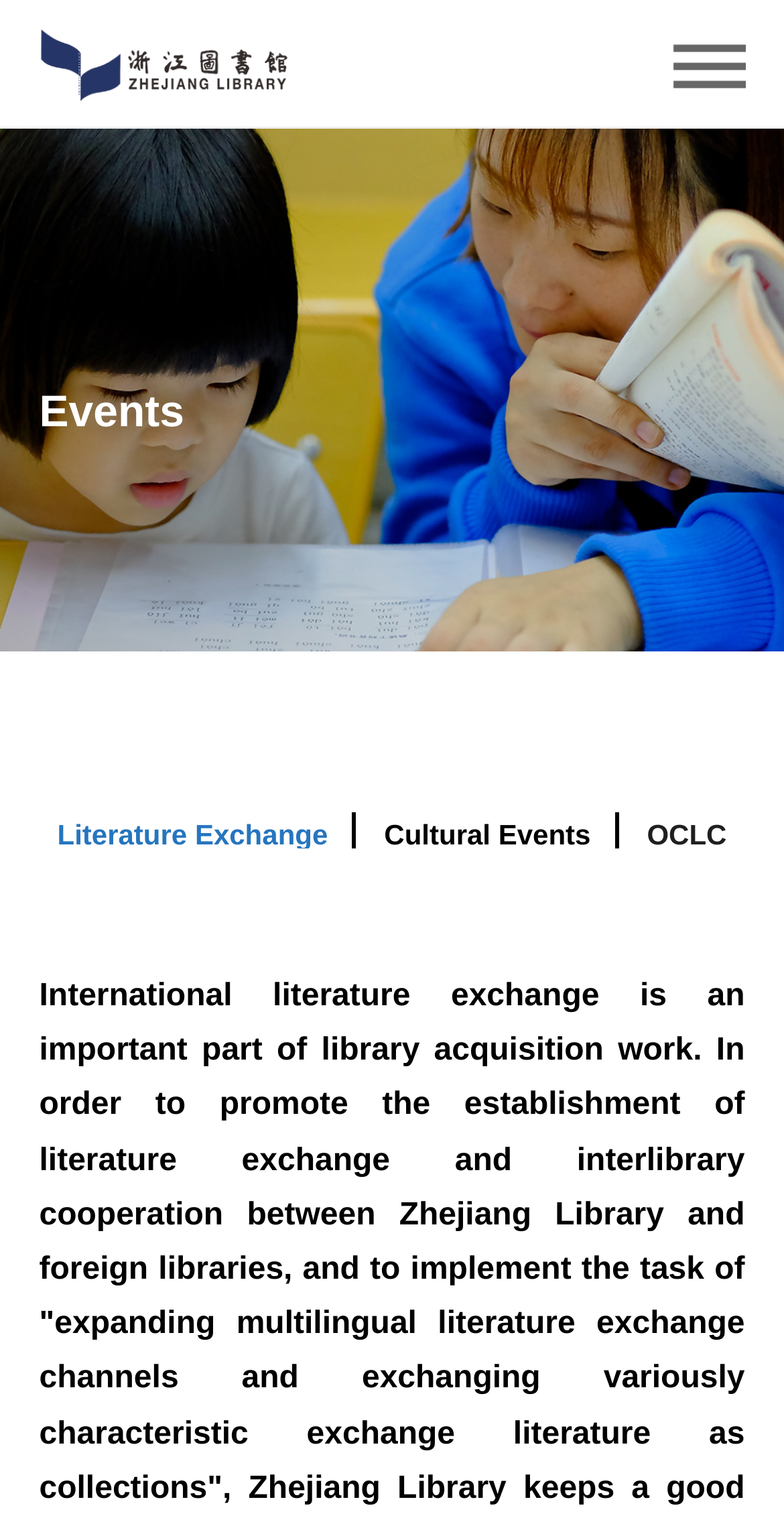Construct a thorough caption encompassing all aspects of the webpage.

The webpage appears to be a portal or hub for various events and cultural activities. At the top left, there is a link accompanied by an image, which may be a logo or a banner. On the opposite side, at the top right, there is another image, possibly a separate logo or a decorative element.

Below the top elements, there is a section with three horizontal elements. The first element is a static text "Events" located at the left side. To its right, there are two more static texts, "Literature Exchange" and "Cultural Events", which are positioned side by side. These texts may be headings or categories for the events listed on the webpage.

At the bottom right, there is a link to "OCLC", which may be a related organization or a resource. Overall, the webpage seems to be organized and easy to navigate, with clear headings and concise text.